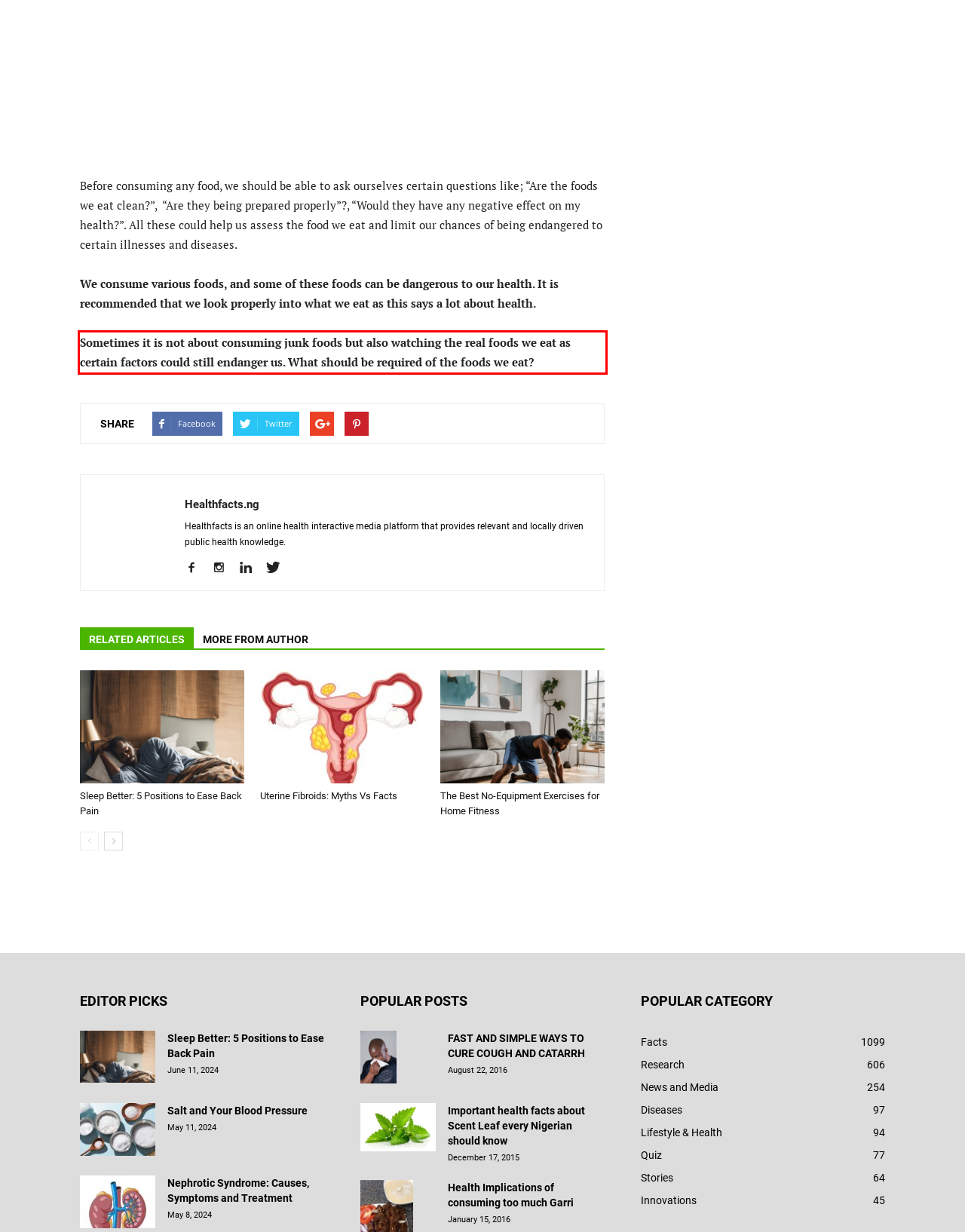Given a webpage screenshot, locate the red bounding box and extract the text content found inside it.

Sometimes it is not about consuming junk foods but also watching the real foods we eat as certain factors could still endanger us. What should be required of the foods we eat?